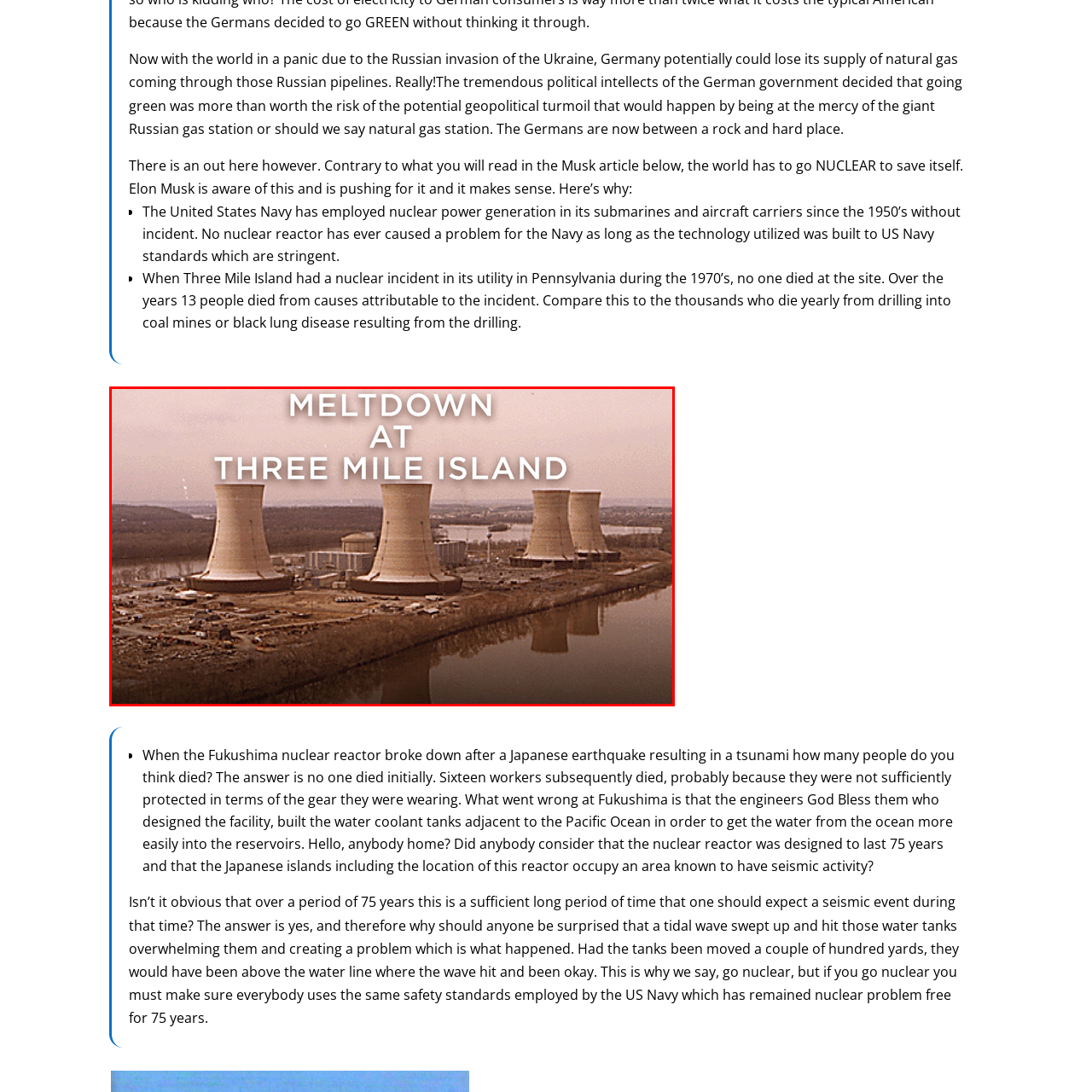Check the image highlighted in red, What is the significance of the event mentioned in the caption?
 Please answer in a single word or phrase.

Pivotal moment in nuclear energy discourse